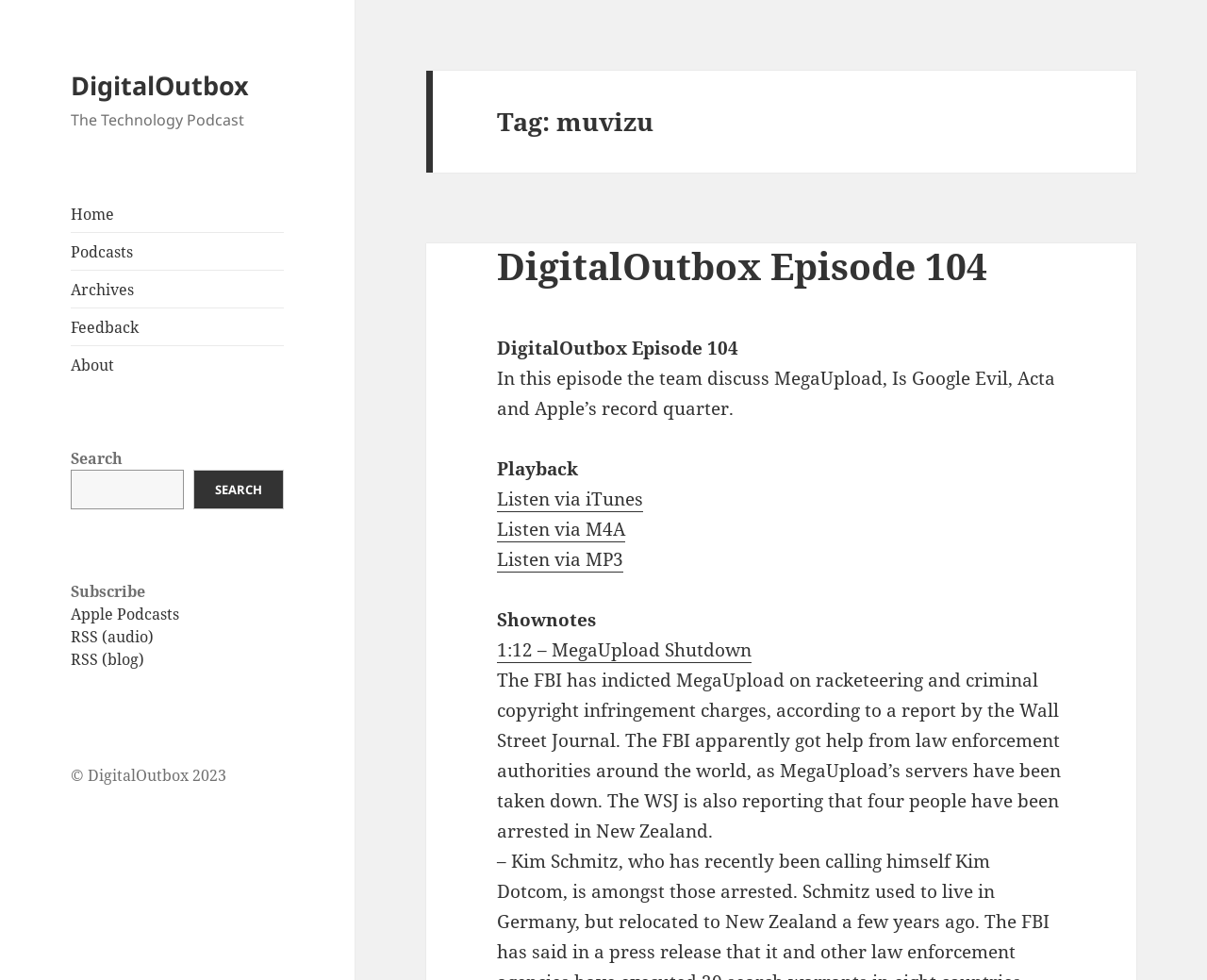Please determine the bounding box coordinates of the element to click on in order to accomplish the following task: "Search for something". Ensure the coordinates are four float numbers ranging from 0 to 1, i.e., [left, top, right, bottom].

[0.059, 0.479, 0.153, 0.52]